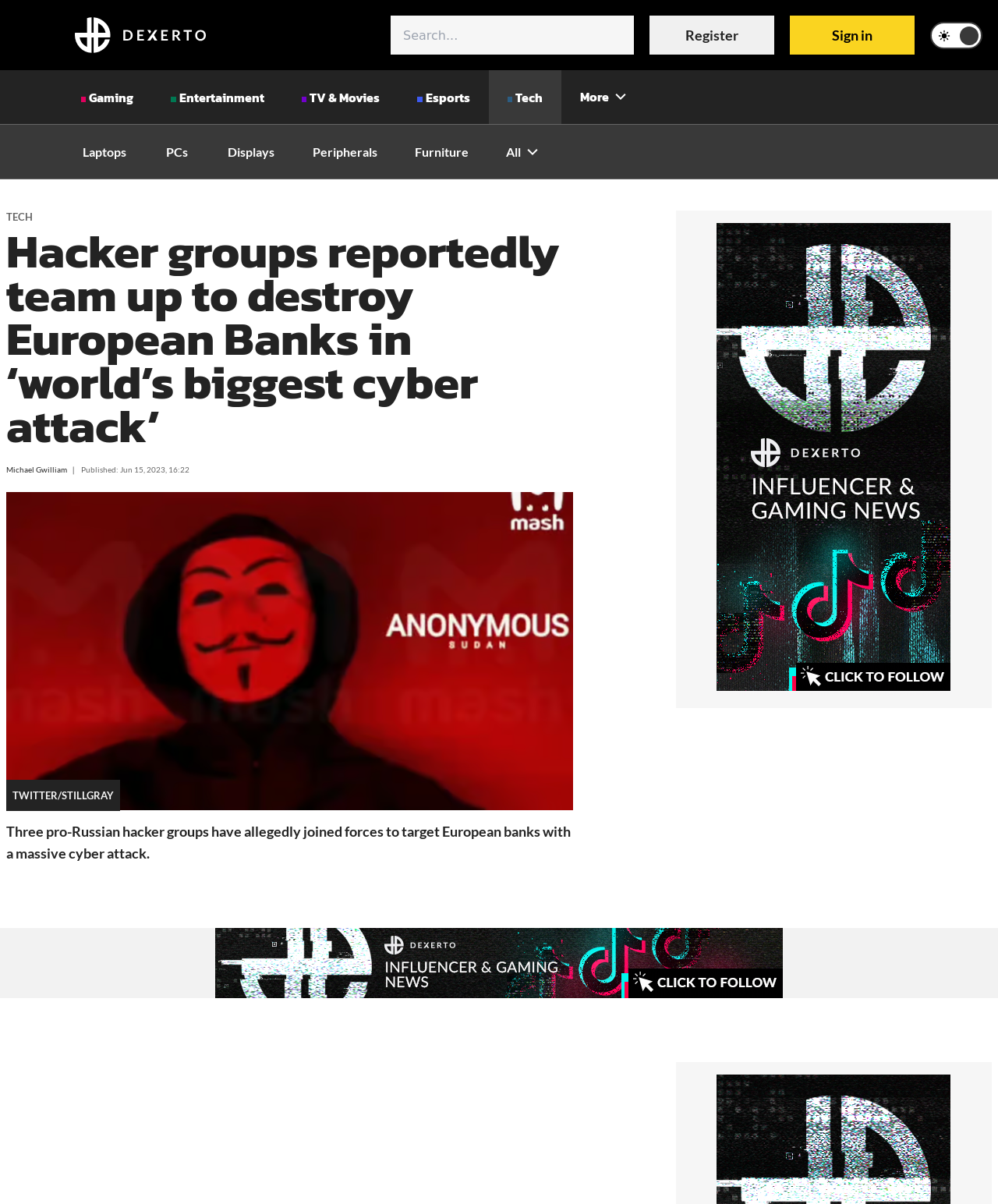Identify the bounding box coordinates of the region I need to click to complete this instruction: "Search for something".

[0.391, 0.013, 0.635, 0.045]